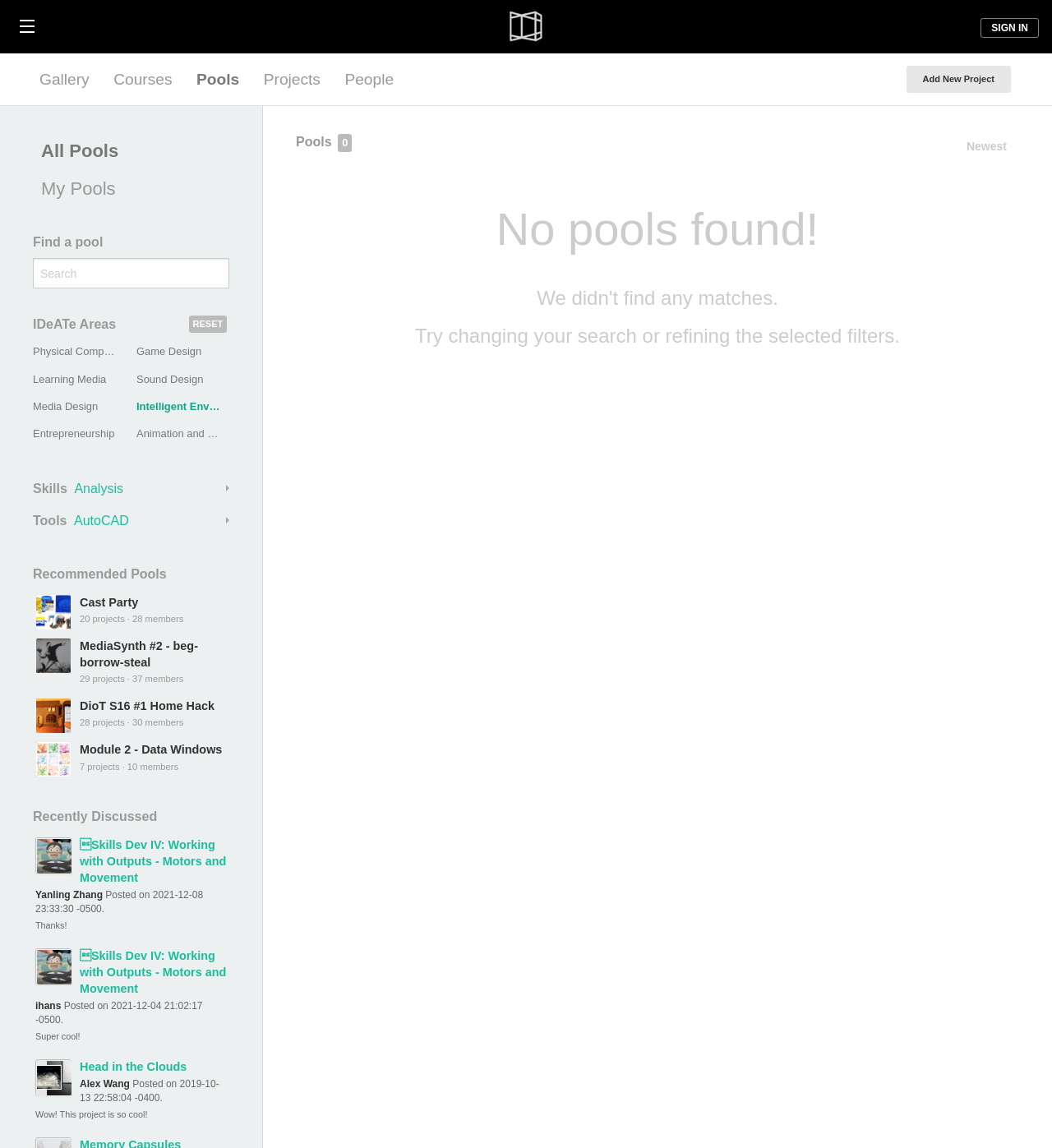Locate the bounding box of the UI element defined by this description: "Add New Project". The coordinates should be given as four float numbers between 0 and 1, formatted as [left, top, right, bottom].

[0.861, 0.057, 0.961, 0.081]